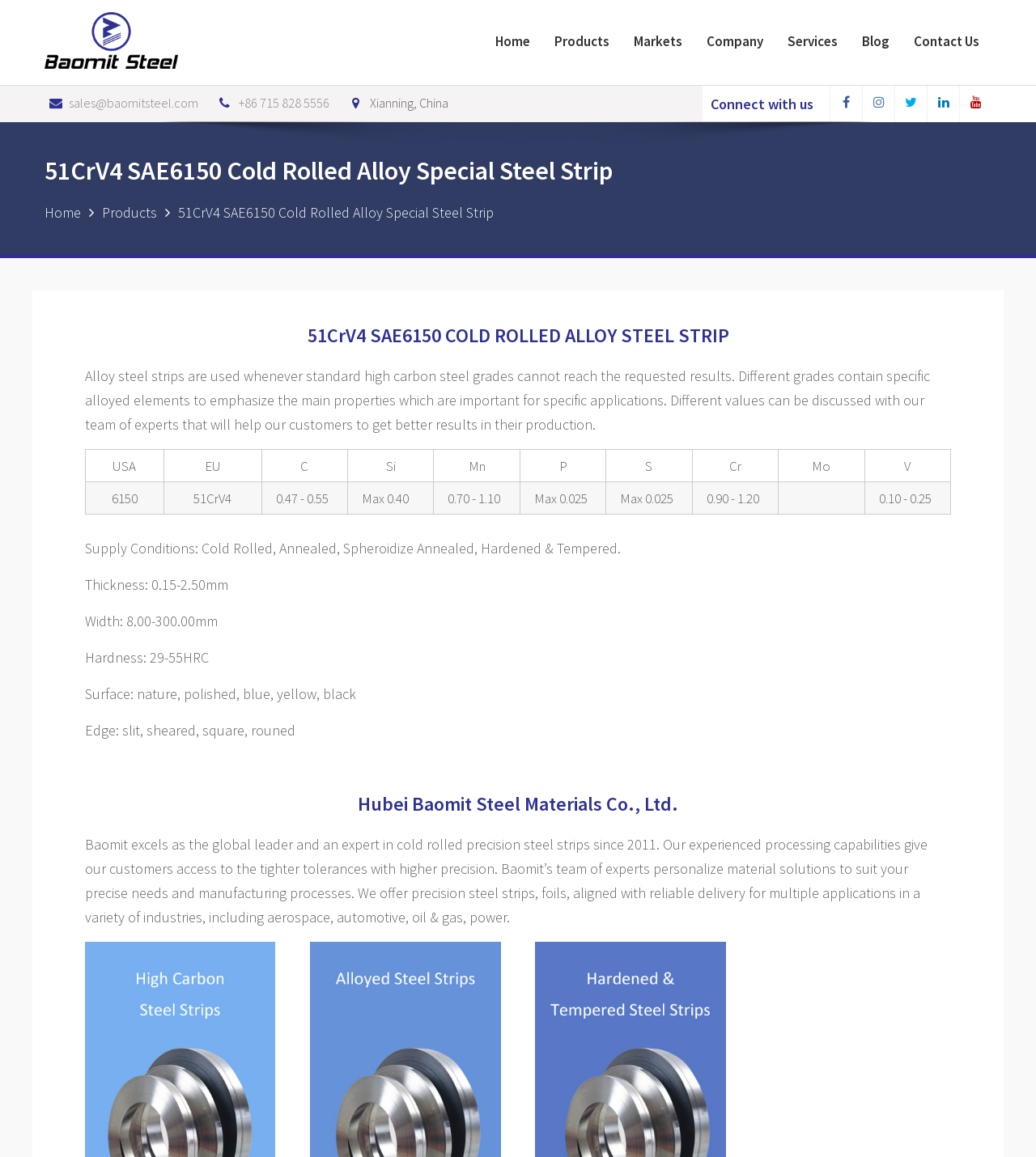Please provide a comprehensive response to the question below by analyzing the image: 
What is the company name?

The company name can be found in the top-left corner of the webpage, where it says 'Baomit Steel' with an image of a steel logo next to it.